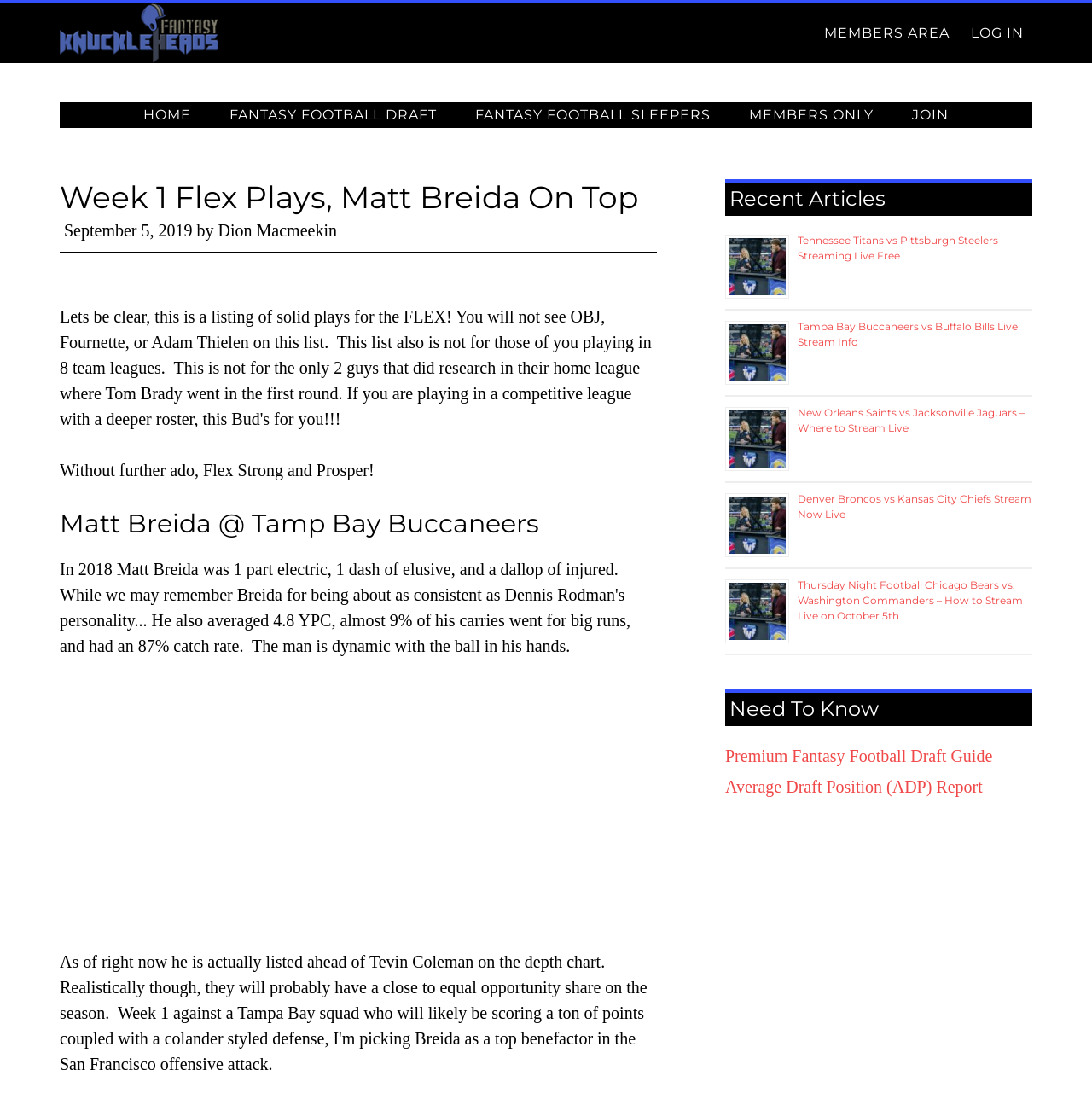Please give the bounding box coordinates of the area that should be clicked to fulfill the following instruction: "View Matt Breida @ Tamp Bay Buccaneers article". The coordinates should be in the format of four float numbers from 0 to 1, i.e., [left, top, right, bottom].

[0.055, 0.46, 0.602, 0.488]